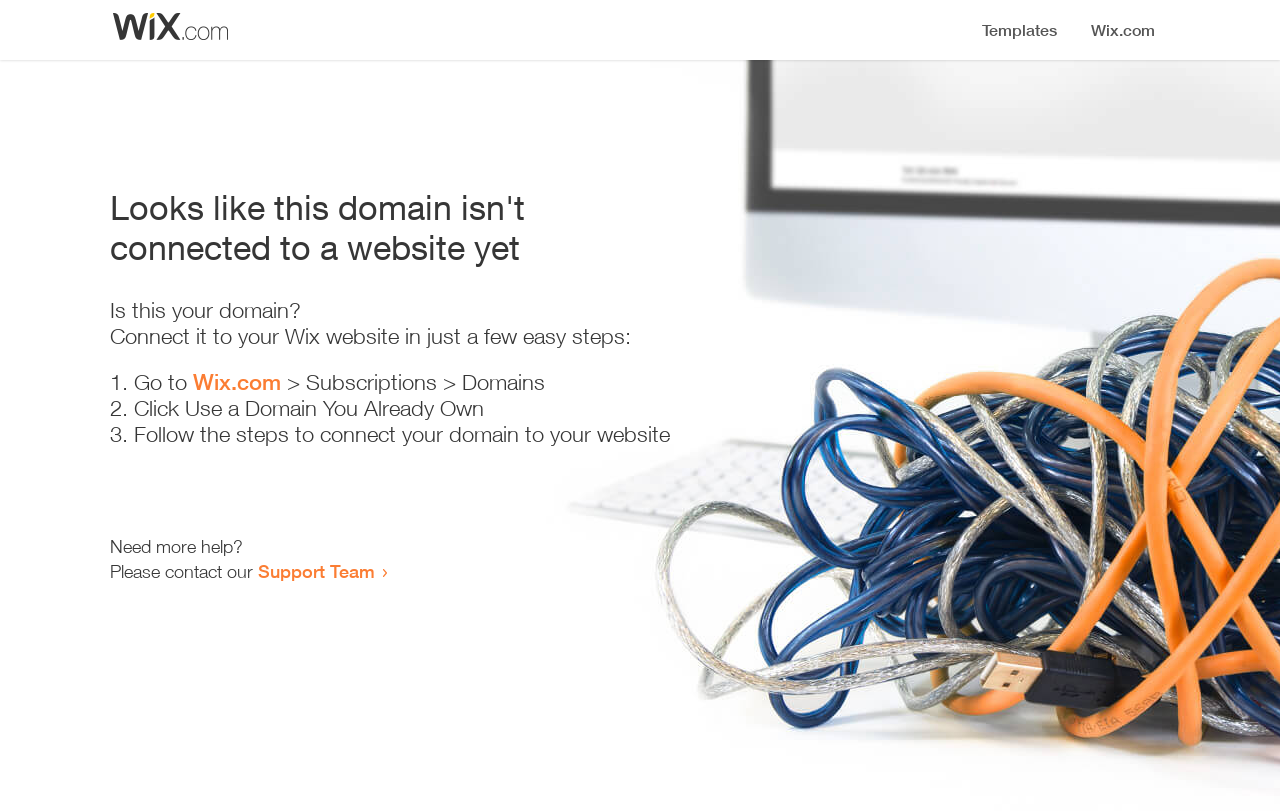What is the current status of the domain?
Please answer using one word or phrase, based on the screenshot.

Not connected to a website